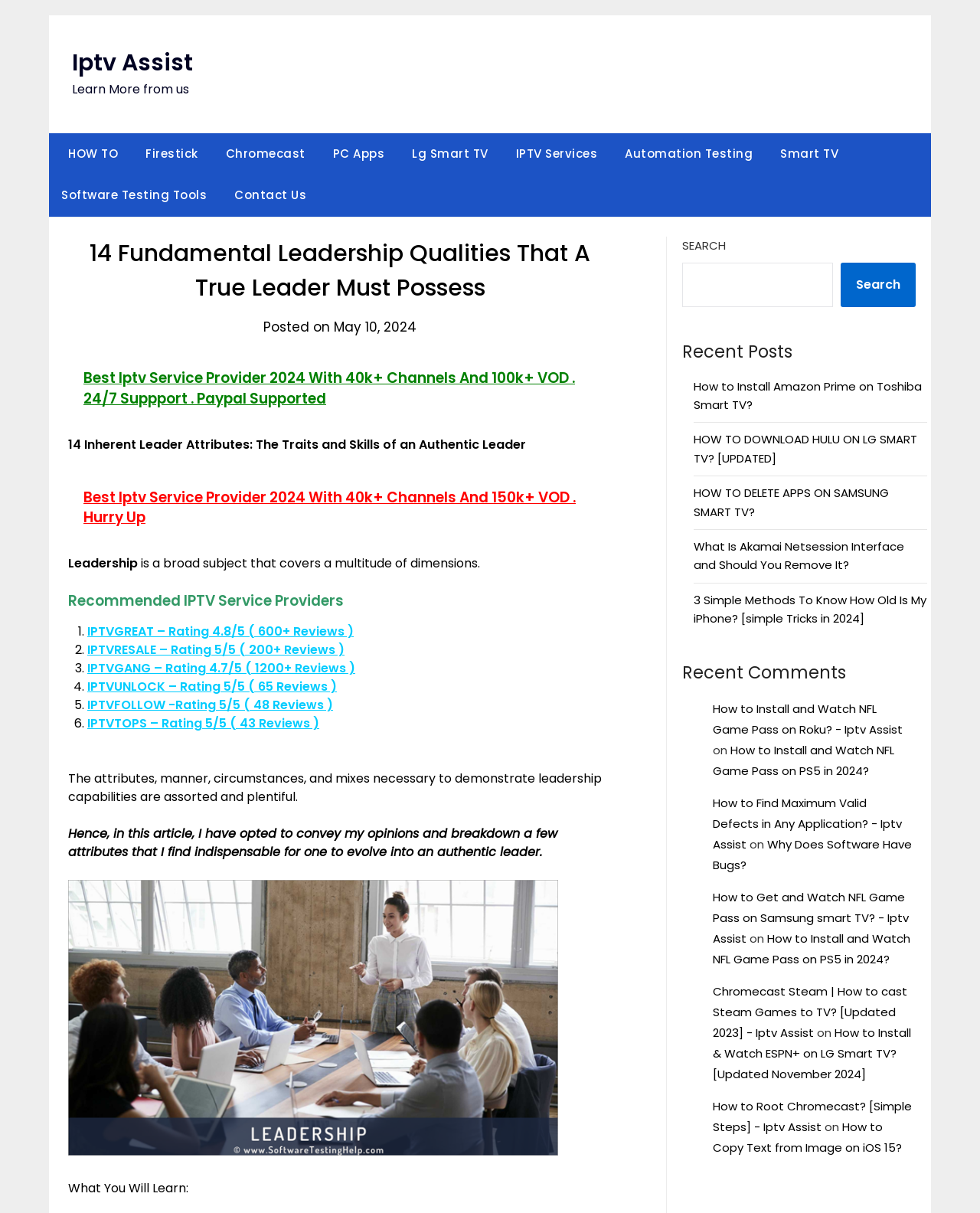Specify the bounding box coordinates of the area to click in order to execute this command: 'Check the 'Recent Posts''. The coordinates should consist of four float numbers ranging from 0 to 1, and should be formatted as [left, top, right, bottom].

[0.696, 0.278, 0.934, 0.302]